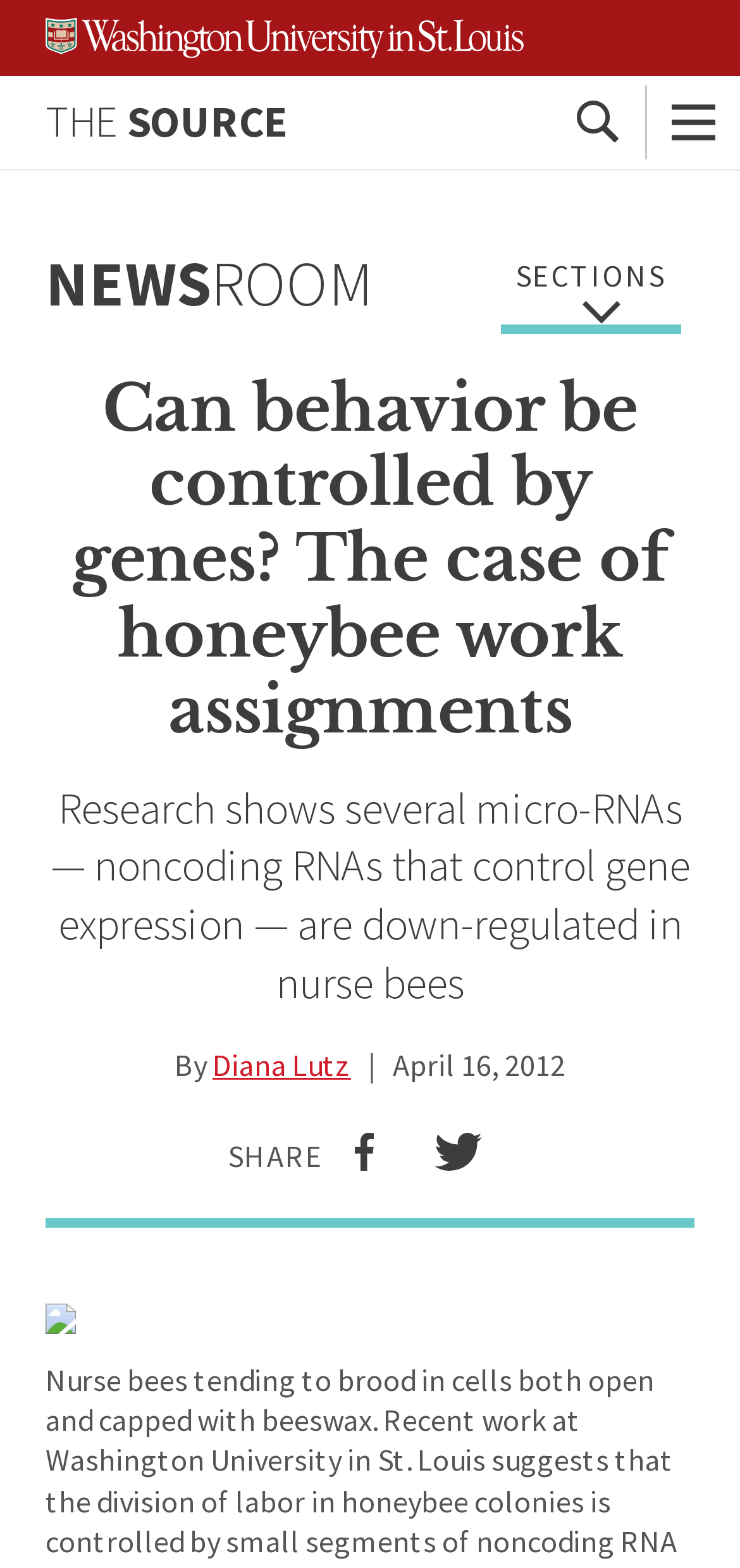What is the name of the university?
Based on the visual information, provide a detailed and comprehensive answer.

I found the answer by looking at the image element with the description 'Washington University in St.Louis' at the top of the webpage, which suggests that the webpage is affiliated with this university.